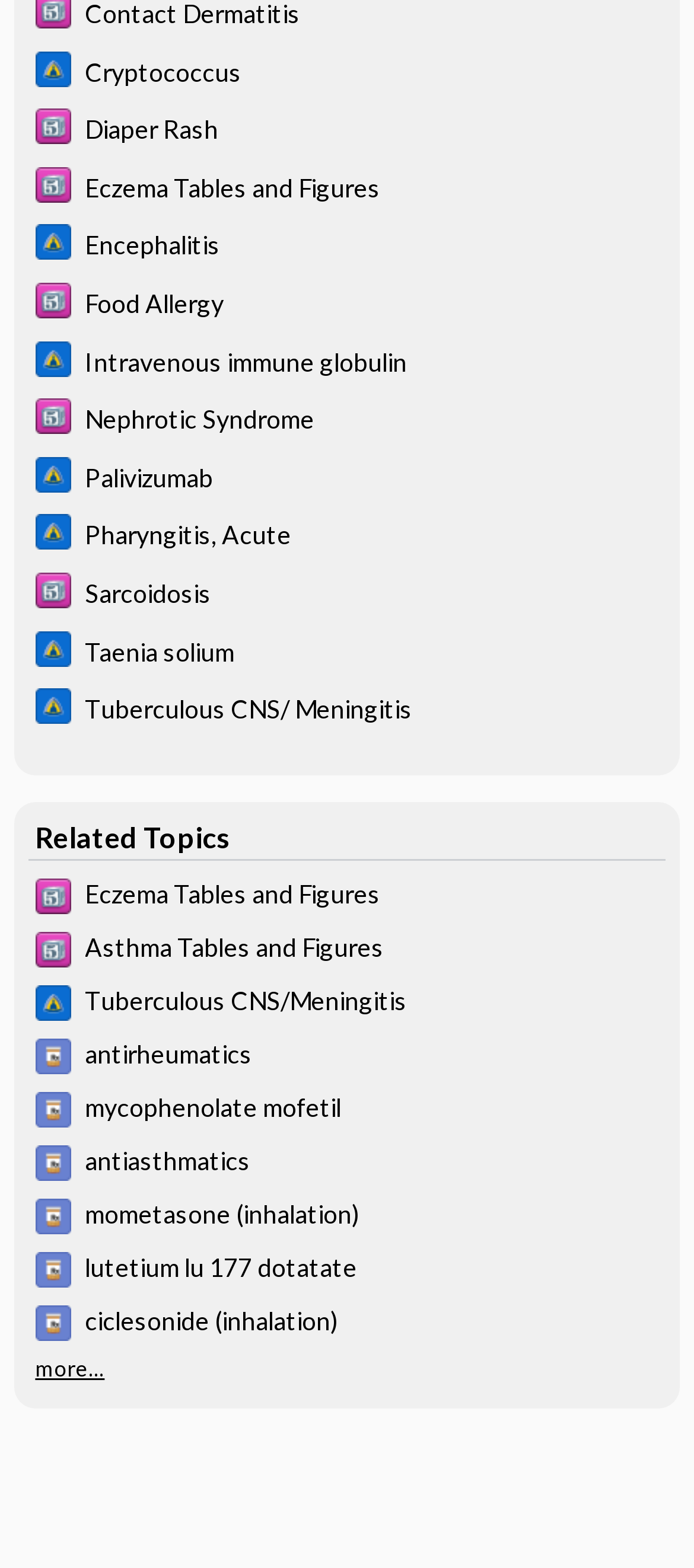Respond with a single word or phrase:
What is the last topic listed under 'Johns Hopkins ABX Guide'?

Tuberculous CNS/ Meningitis